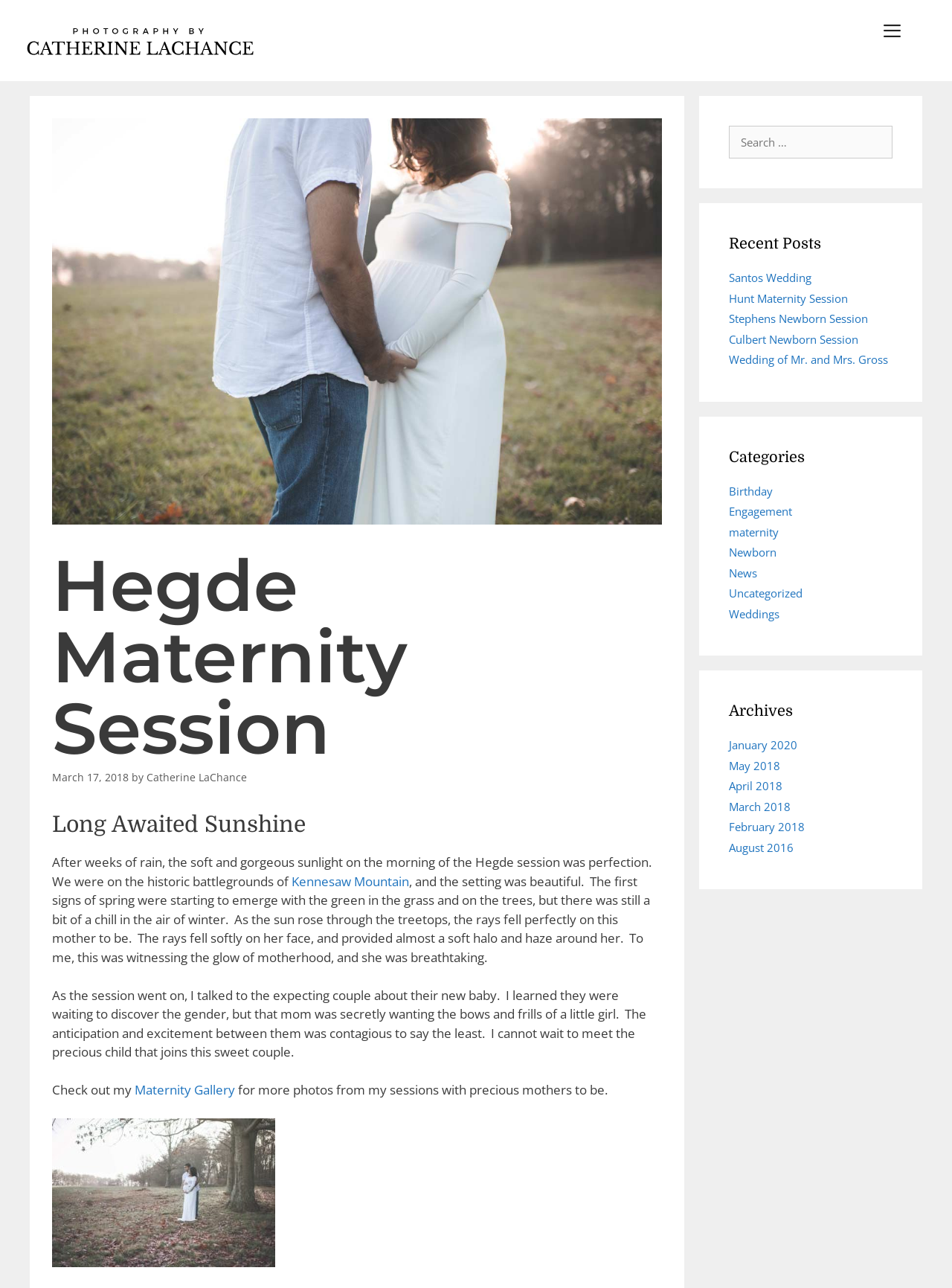Please mark the clickable region by giving the bounding box coordinates needed to complete this instruction: "Click the menu button".

[0.897, 0.017, 0.977, 0.031]